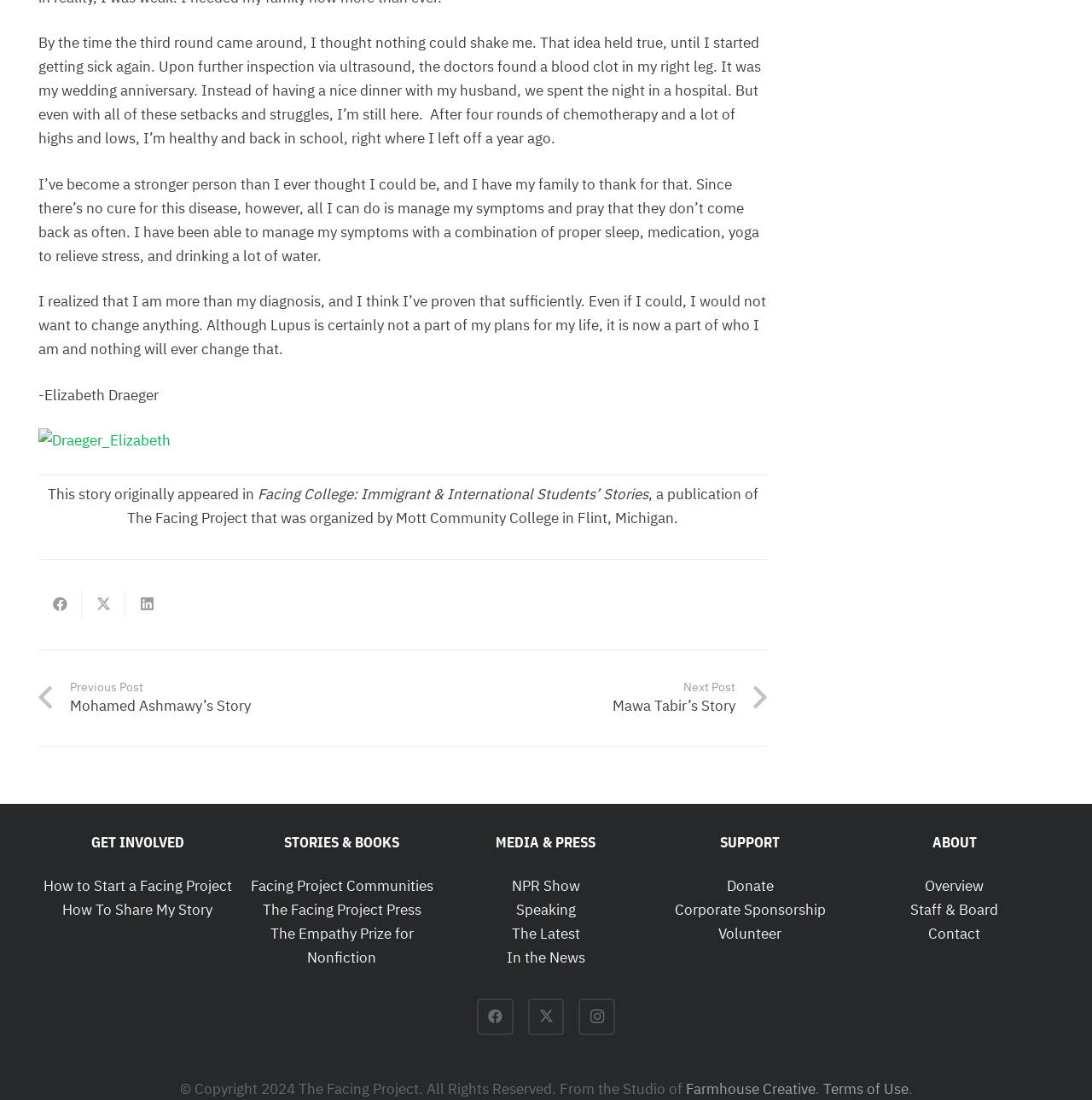Determine the bounding box for the HTML element described here: "Next PostMawa Tabir’s Story". The coordinates should be given as [left, top, right, bottom] with each number being a float between 0 and 1.

[0.369, 0.616, 0.703, 0.652]